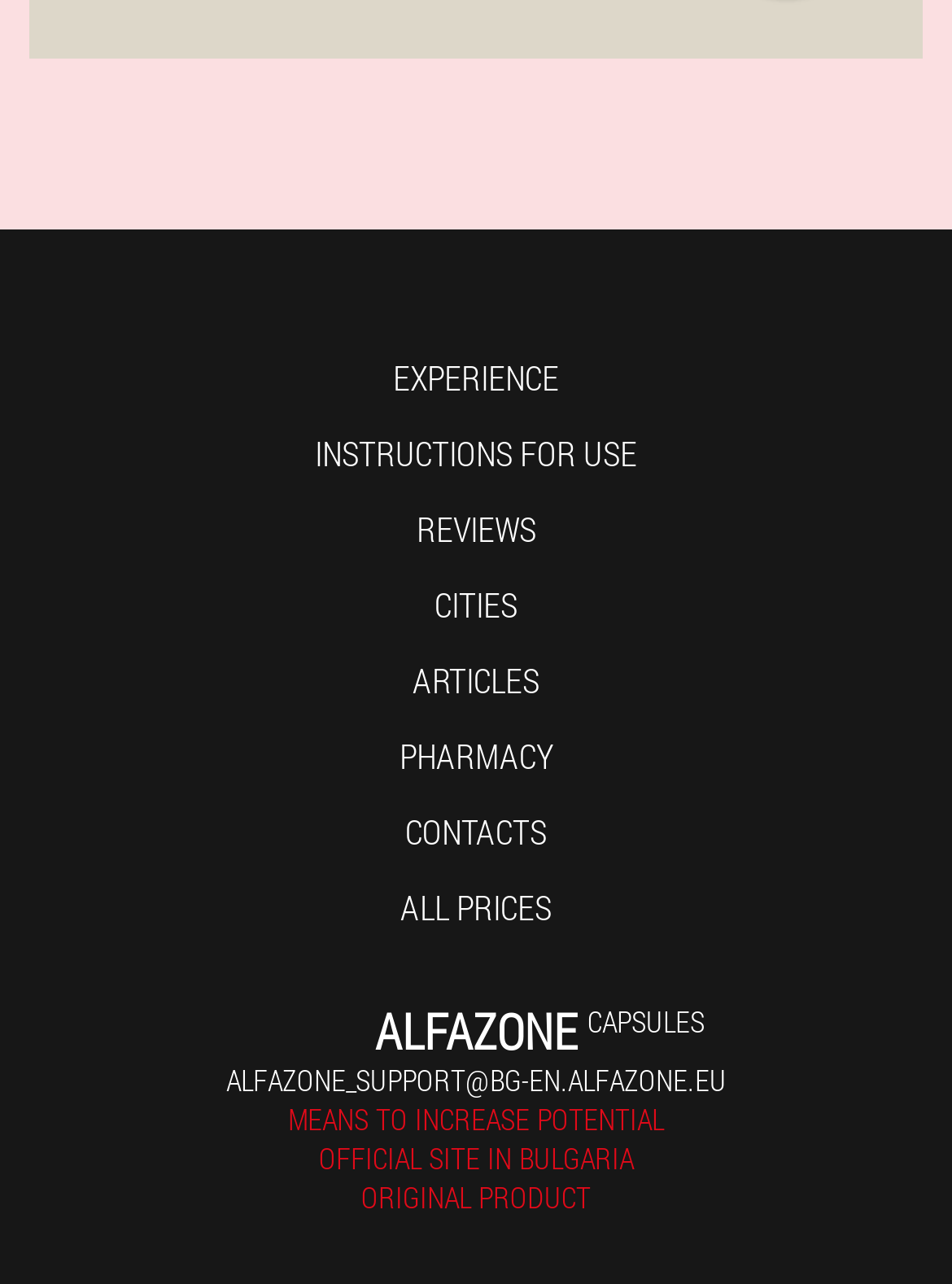What is the contact email?
Based on the visual content, answer with a single word or a brief phrase.

ALFAZONE_SUPPORT@BG-EN.ALFAZONE.EU